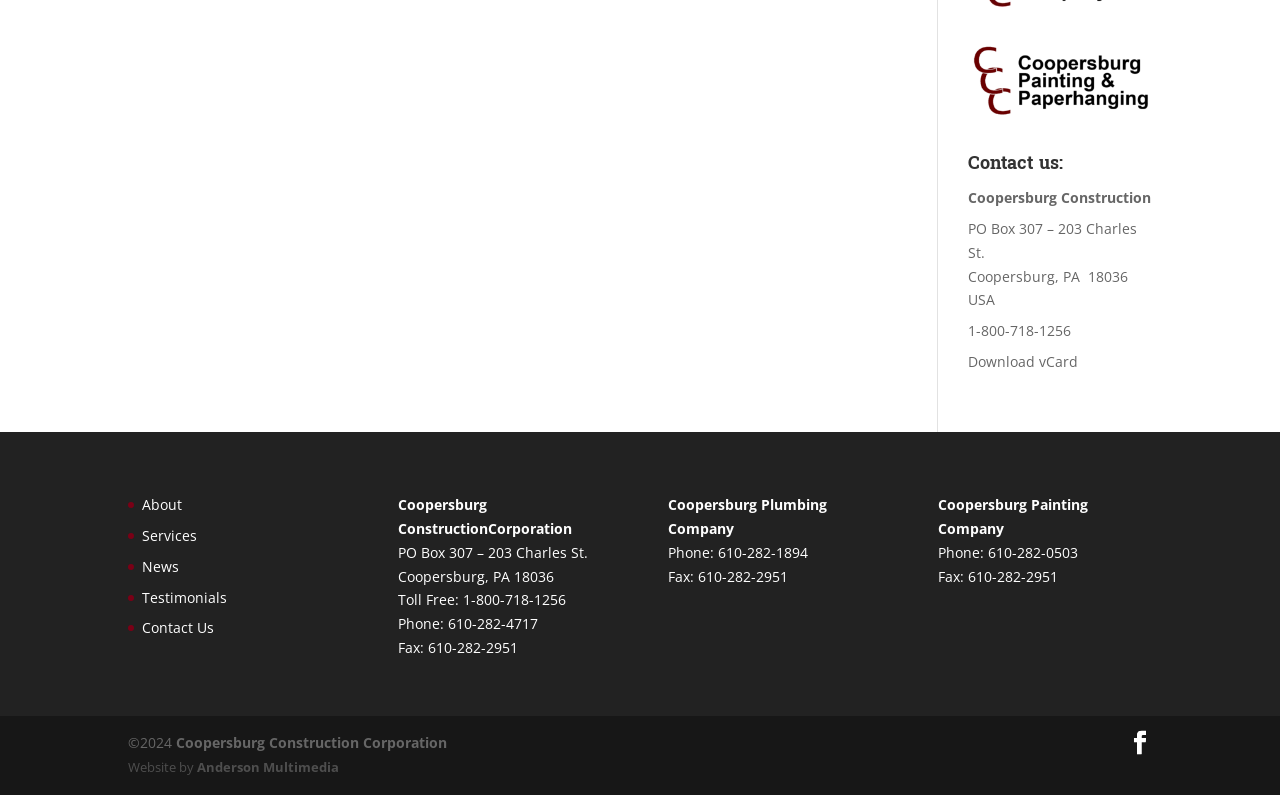Find the coordinates for the bounding box of the element with this description: "Coopersburg Construction Corporation".

[0.138, 0.922, 0.349, 0.946]